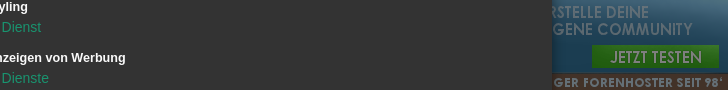Respond with a single word or phrase to the following question:
What is the aesthetic of the background?

Modern and clean